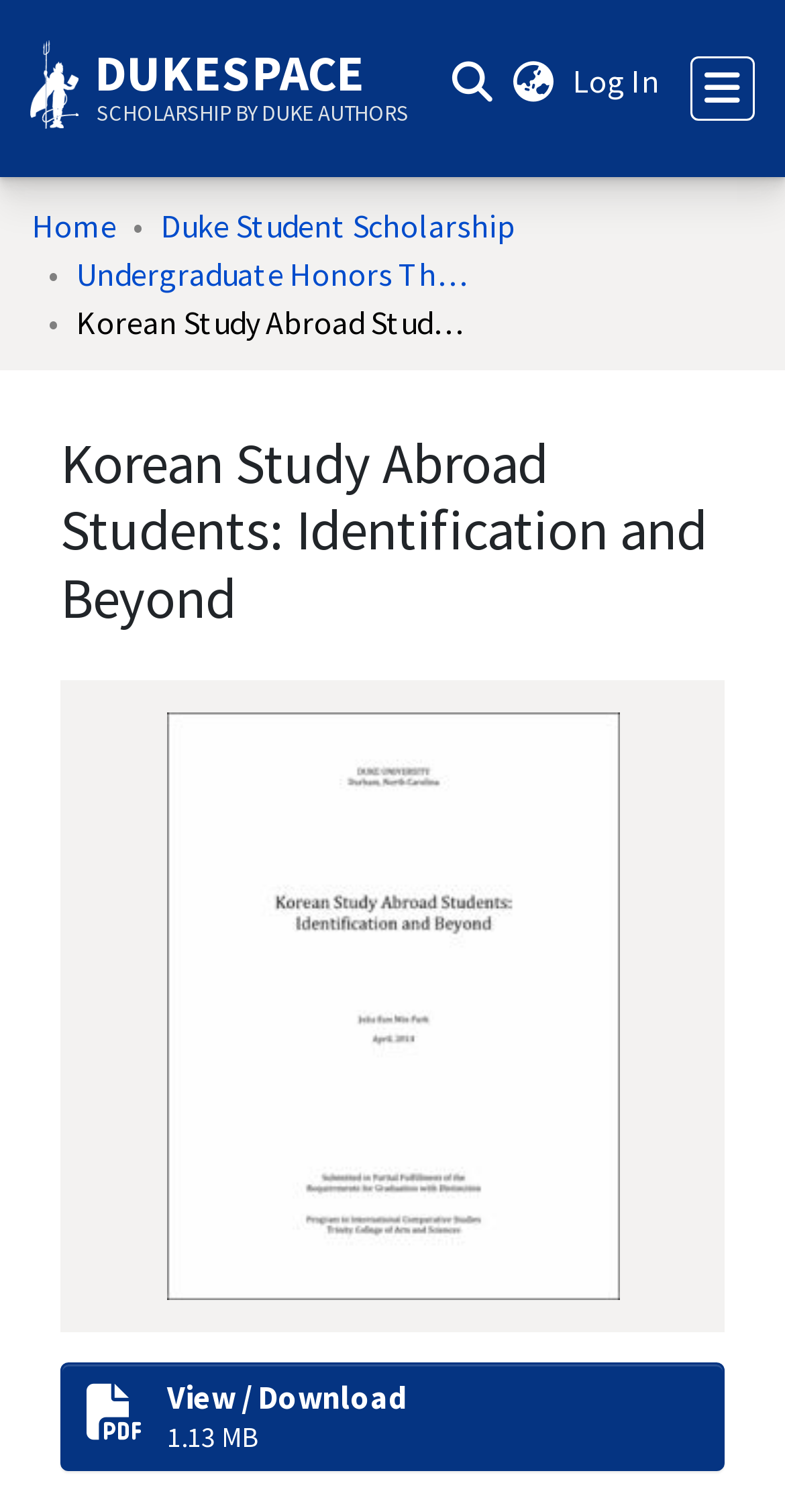Provide the bounding box for the UI element matching this description: "View / Download1.13 MB".

[0.077, 0.902, 0.923, 0.973]